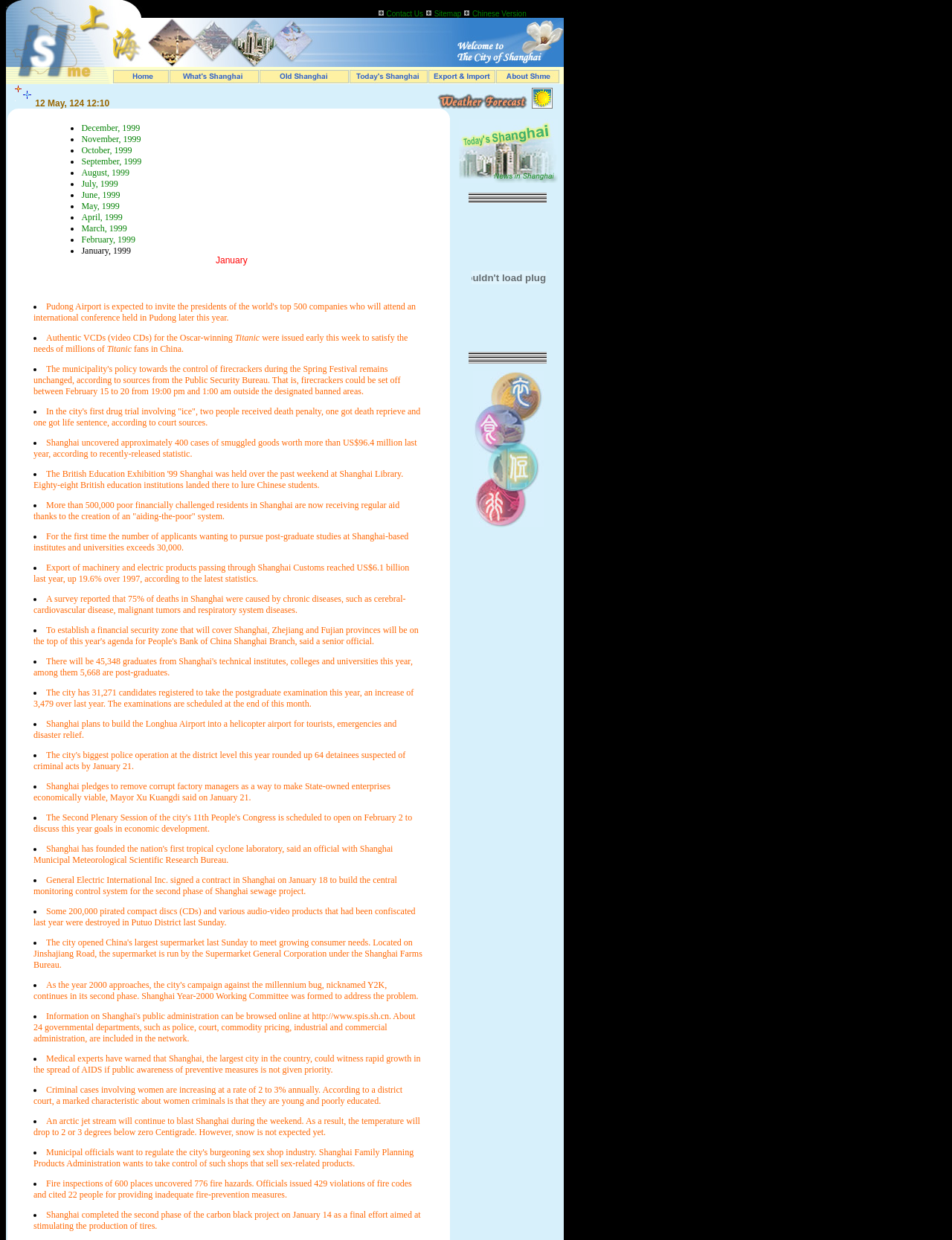How many tables are on the webpage?
Based on the image, please offer an in-depth response to the question.

I counted the number of table elements in the webpage, which are [7], [8], [9], and [298]. Therefore, there are 4 tables on the webpage.